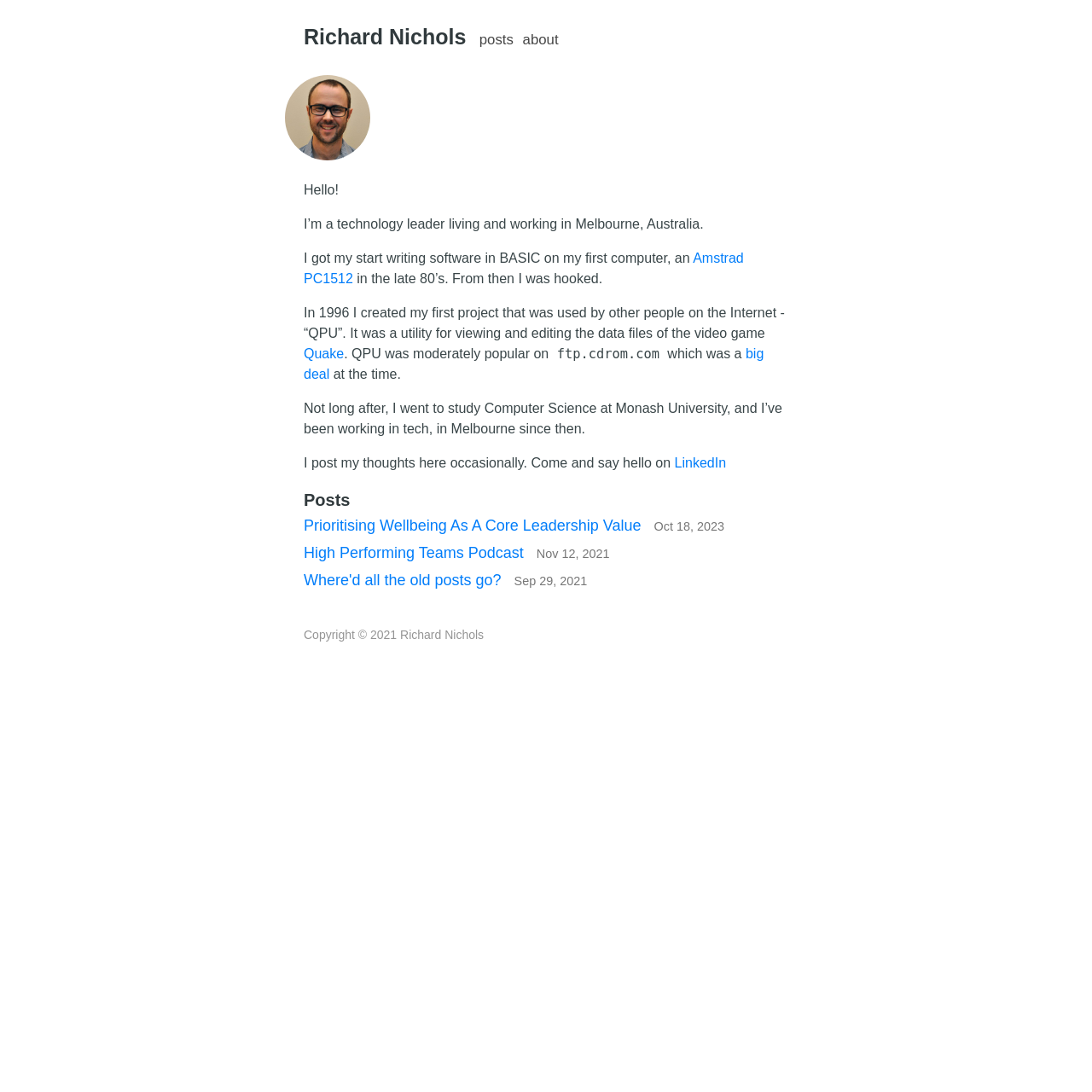Bounding box coordinates are given in the format (top-left x, top-left y, bottom-right x, bottom-right y). All values should be floating point numbers between 0 and 1. Provide the bounding box coordinate for the UI element described as: Amstrad PC1512

[0.278, 0.229, 0.681, 0.261]